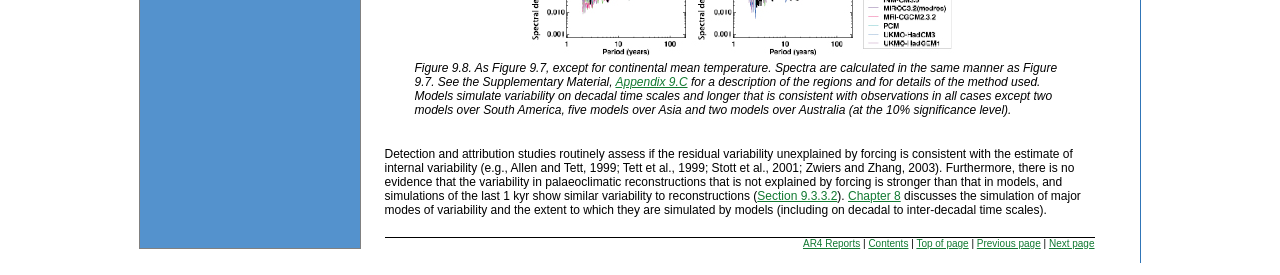Using a single word or phrase, answer the following question: 
What is discussed in Section 9.3.3.2?

simulation of major modes of variability